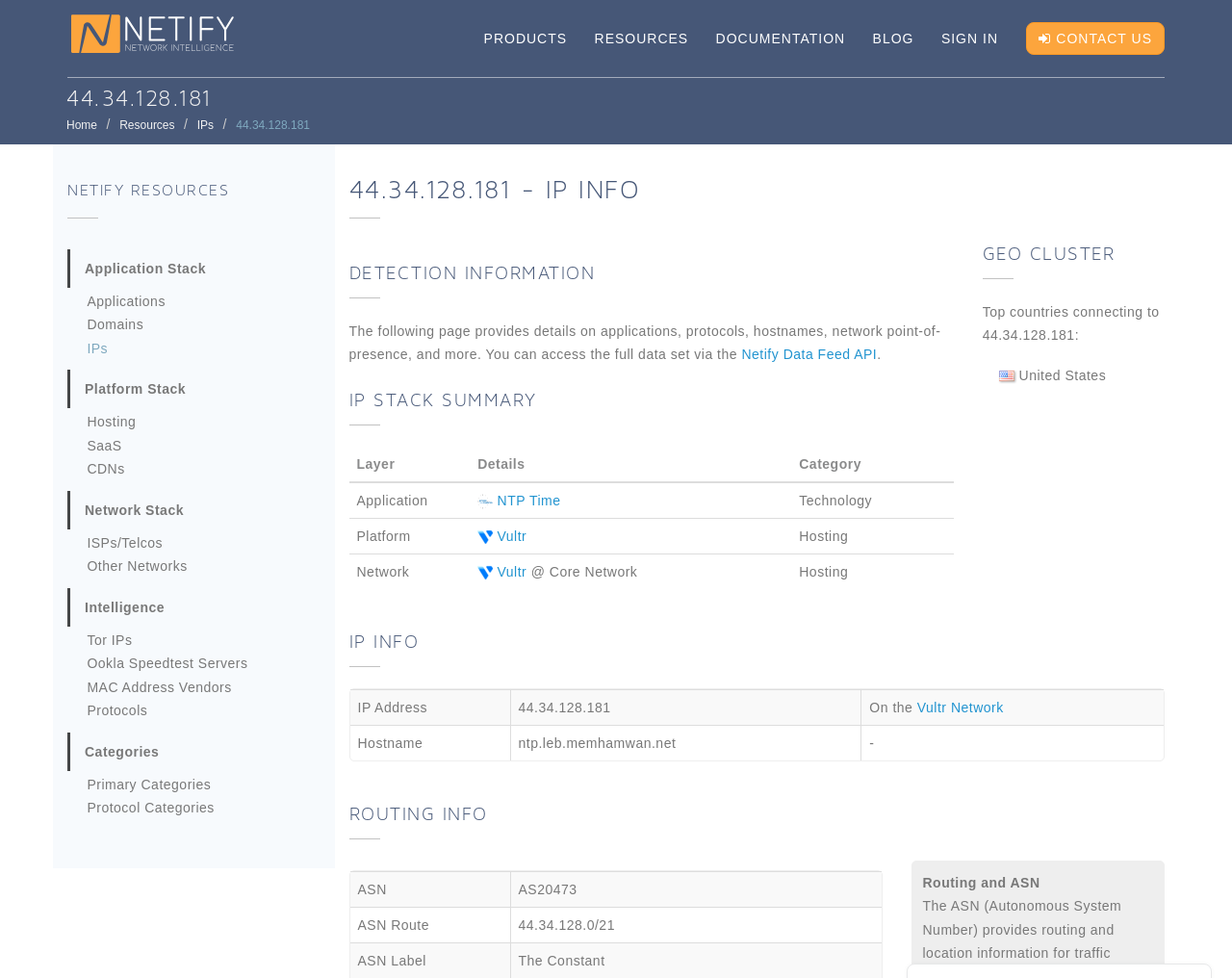Find the bounding box coordinates for the area you need to click to carry out the instruction: "View the 'IP STACK SUMMARY'". The coordinates should be four float numbers between 0 and 1, indicated as [left, top, right, bottom].

[0.283, 0.394, 0.774, 0.435]